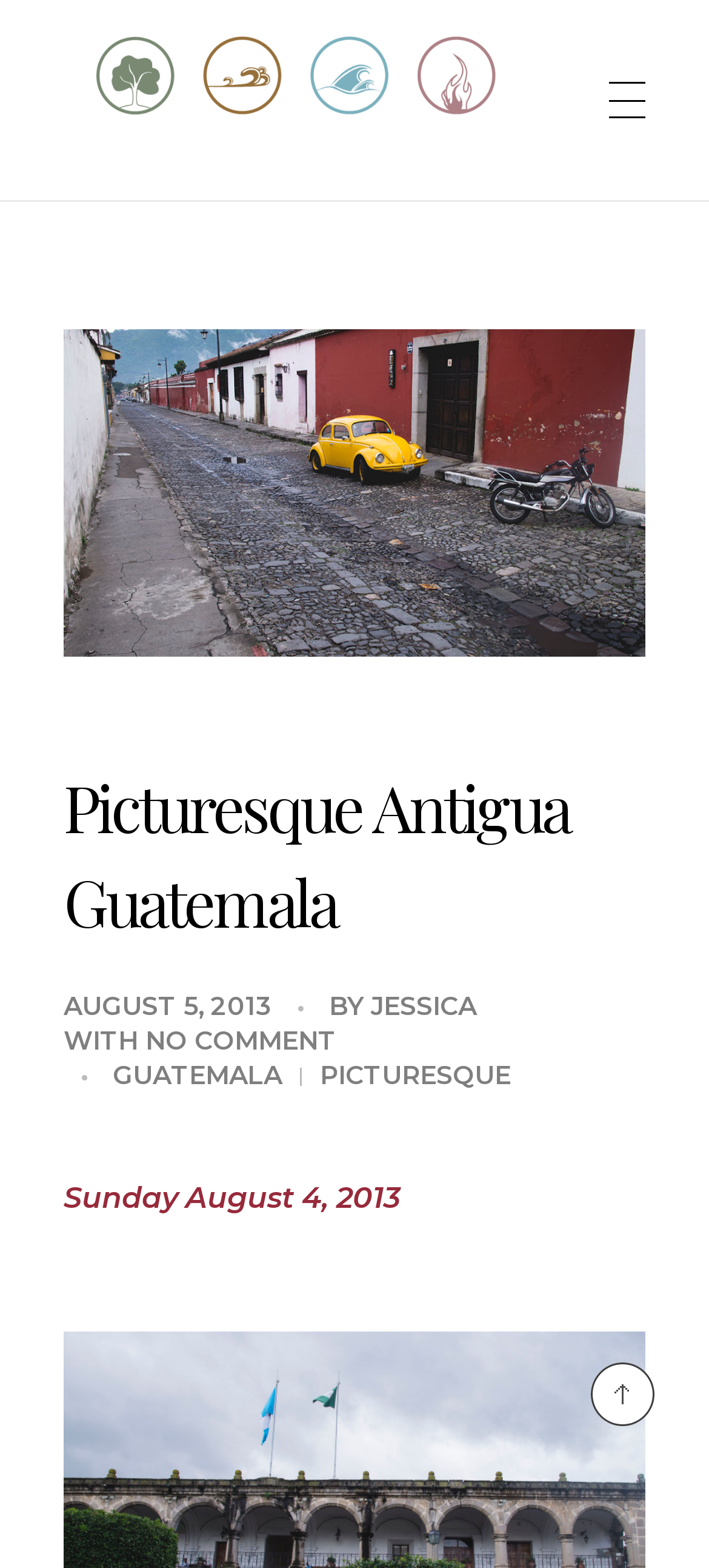Determine the title of the webpage and give its text content.

Picturesque Antigua Guatemala